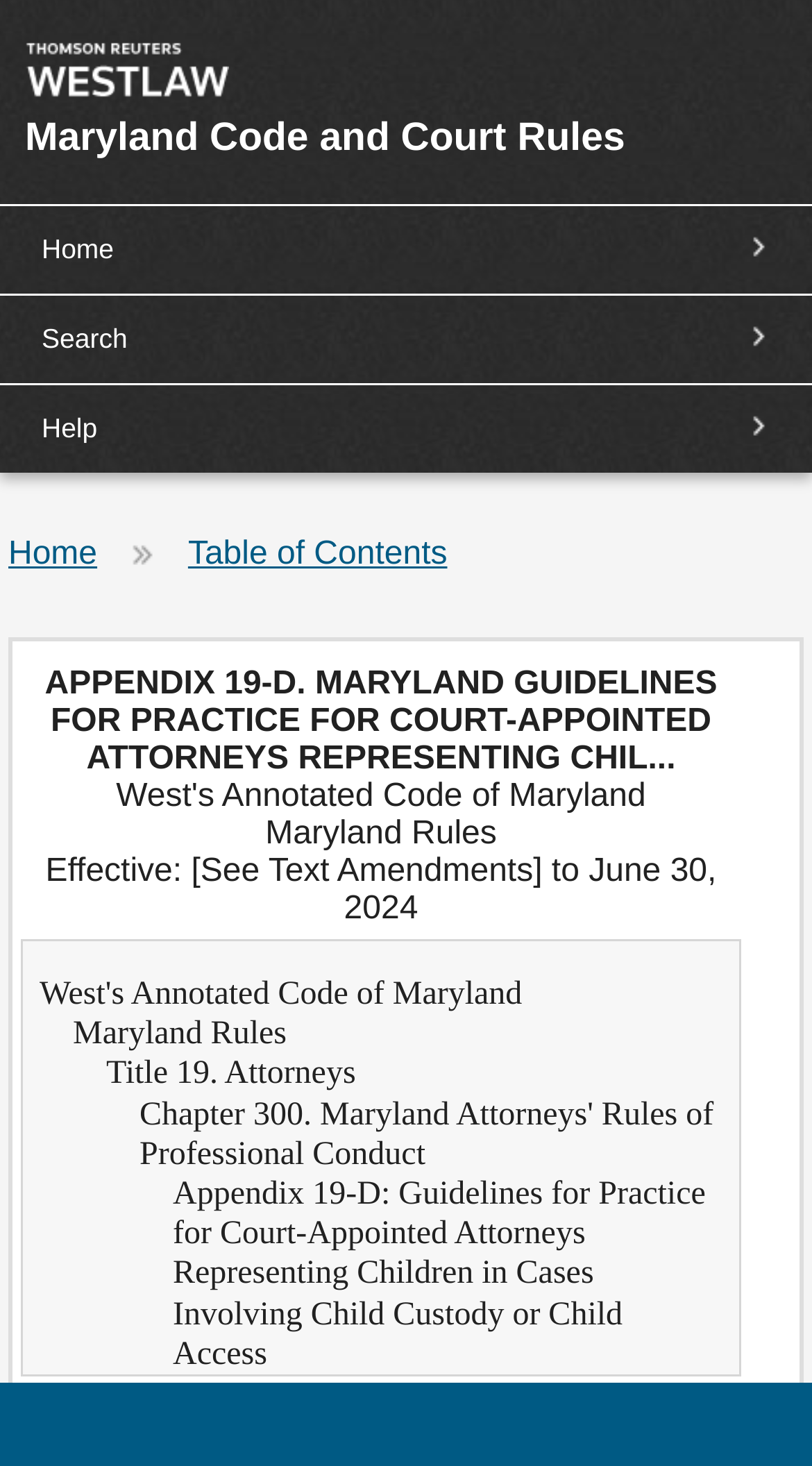Respond to the question below with a concise word or phrase:
What is the topic of the guidelines?

Court-Appointed Attorneys